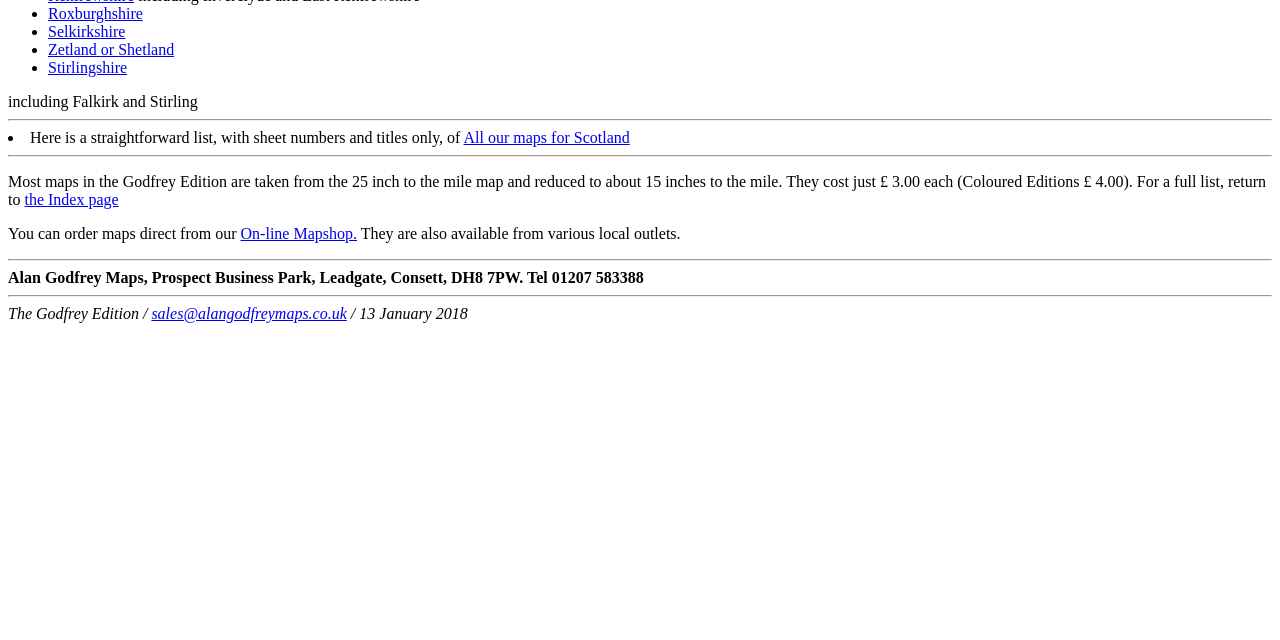Given the element description, predict the bounding box coordinates in the format (top-left x, top-left y, bottom-right x, bottom-right y). Make sure all values are between 0 and 1. Here is the element description: Zetland or Shetland

[0.038, 0.064, 0.136, 0.091]